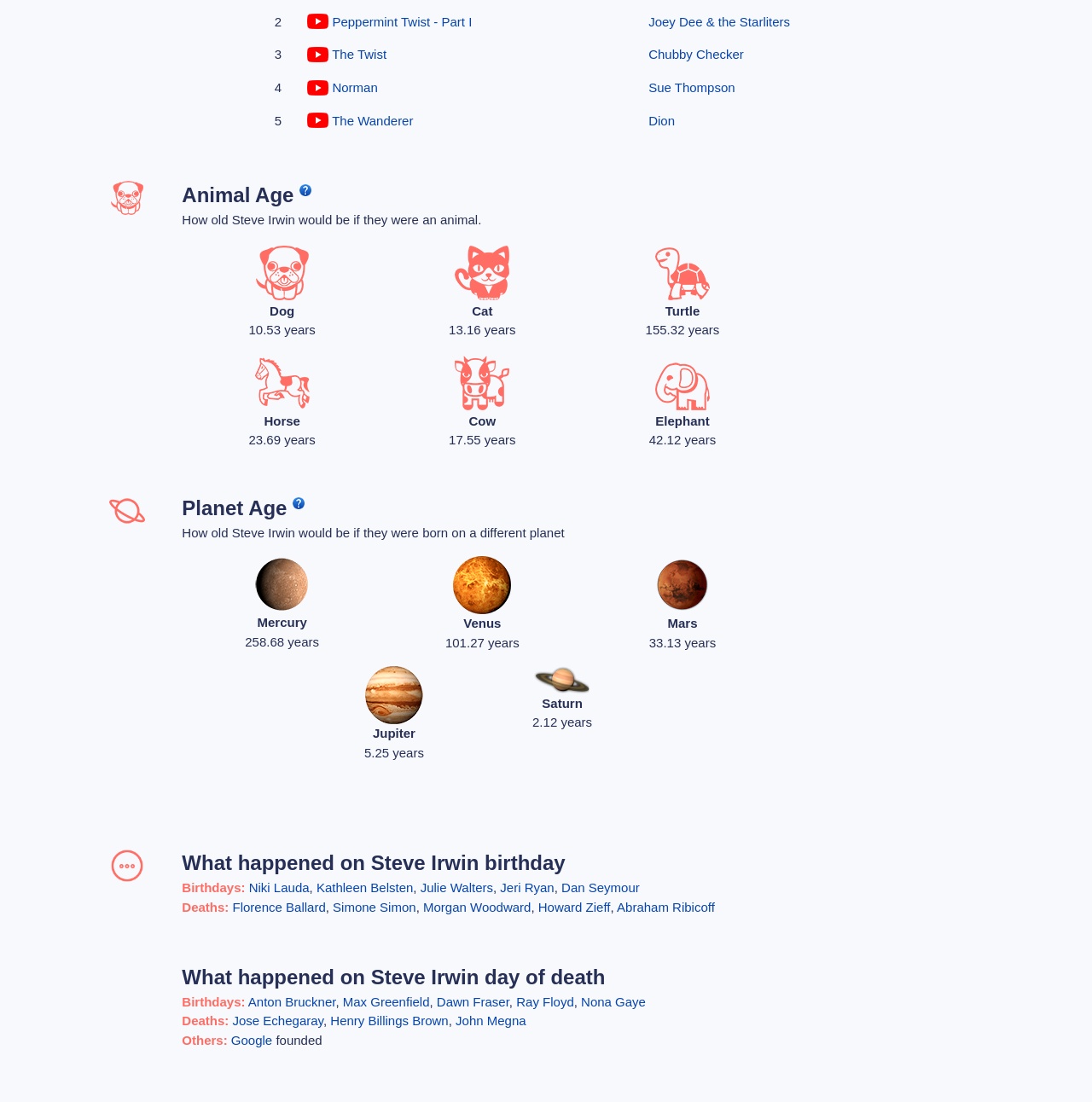Please provide the bounding box coordinates for the element that needs to be clicked to perform the instruction: "Switch to Chinese language". The coordinates must consist of four float numbers between 0 and 1, formatted as [left, top, right, bottom].

None